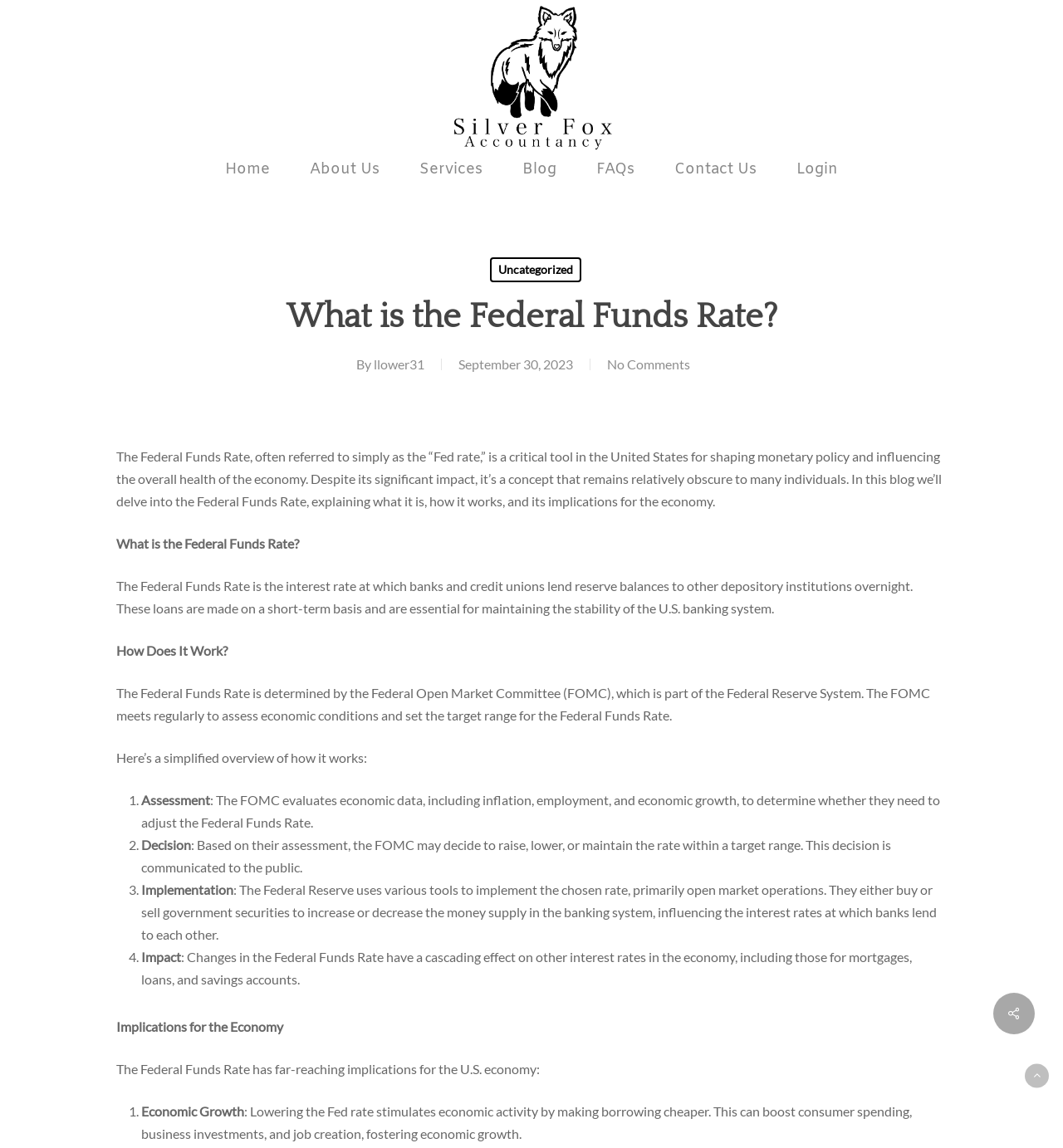Determine the bounding box coordinates of the clickable element to achieve the following action: 'Read the blog post by llower31'. Provide the coordinates as four float values between 0 and 1, formatted as [left, top, right, bottom].

[0.352, 0.31, 0.399, 0.324]